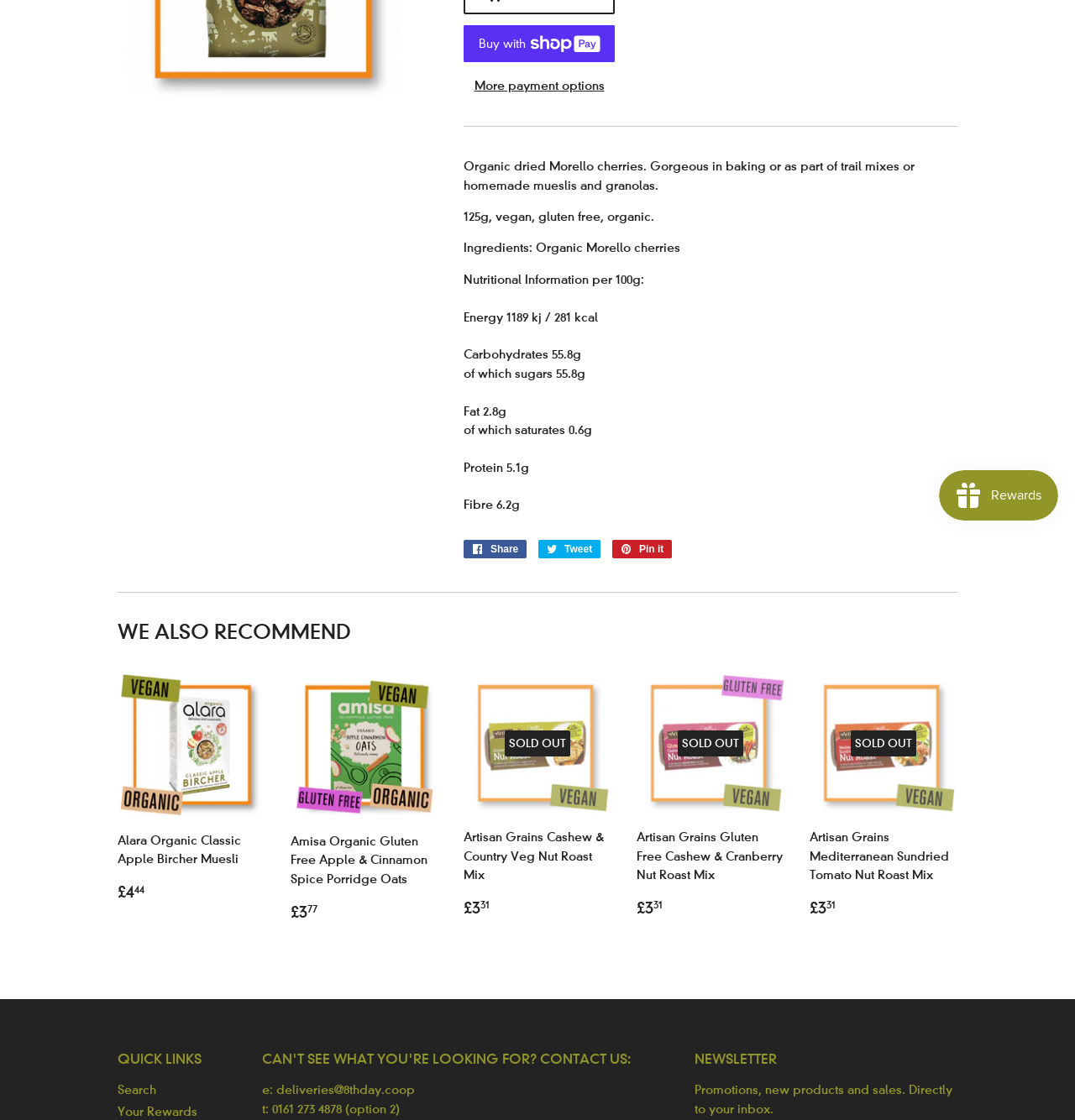Determine the bounding box coordinates for the HTML element mentioned in the following description: "Black & Fruity Teas". The coordinates should be a list of four floats ranging from 0 to 1, represented as [left, top, right, bottom].

[0.497, 0.023, 0.767, 0.054]